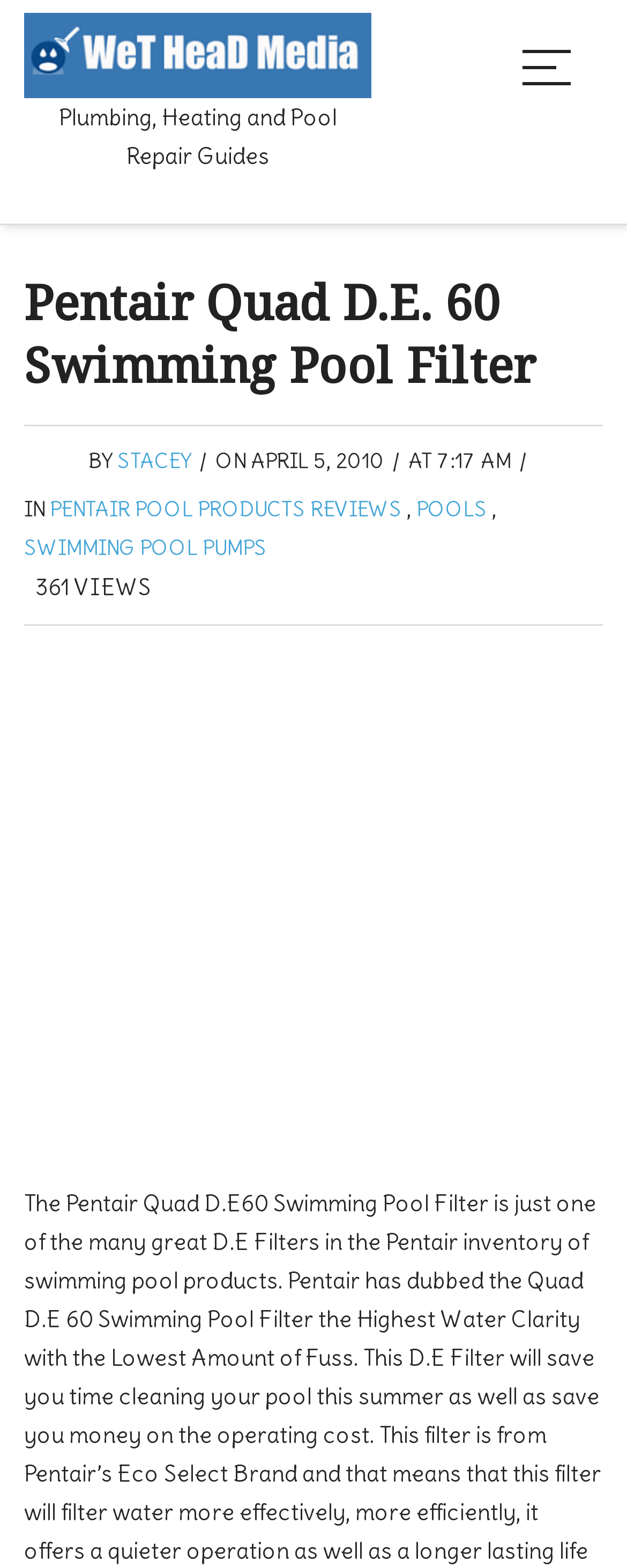What is the type of product being discussed?
Please provide a comprehensive answer based on the details in the screenshot.

The type of product being discussed can be determined by looking at the title of the webpage, which mentions 'Pentair Quad D.E. 60 Swimming Pool Filter'.